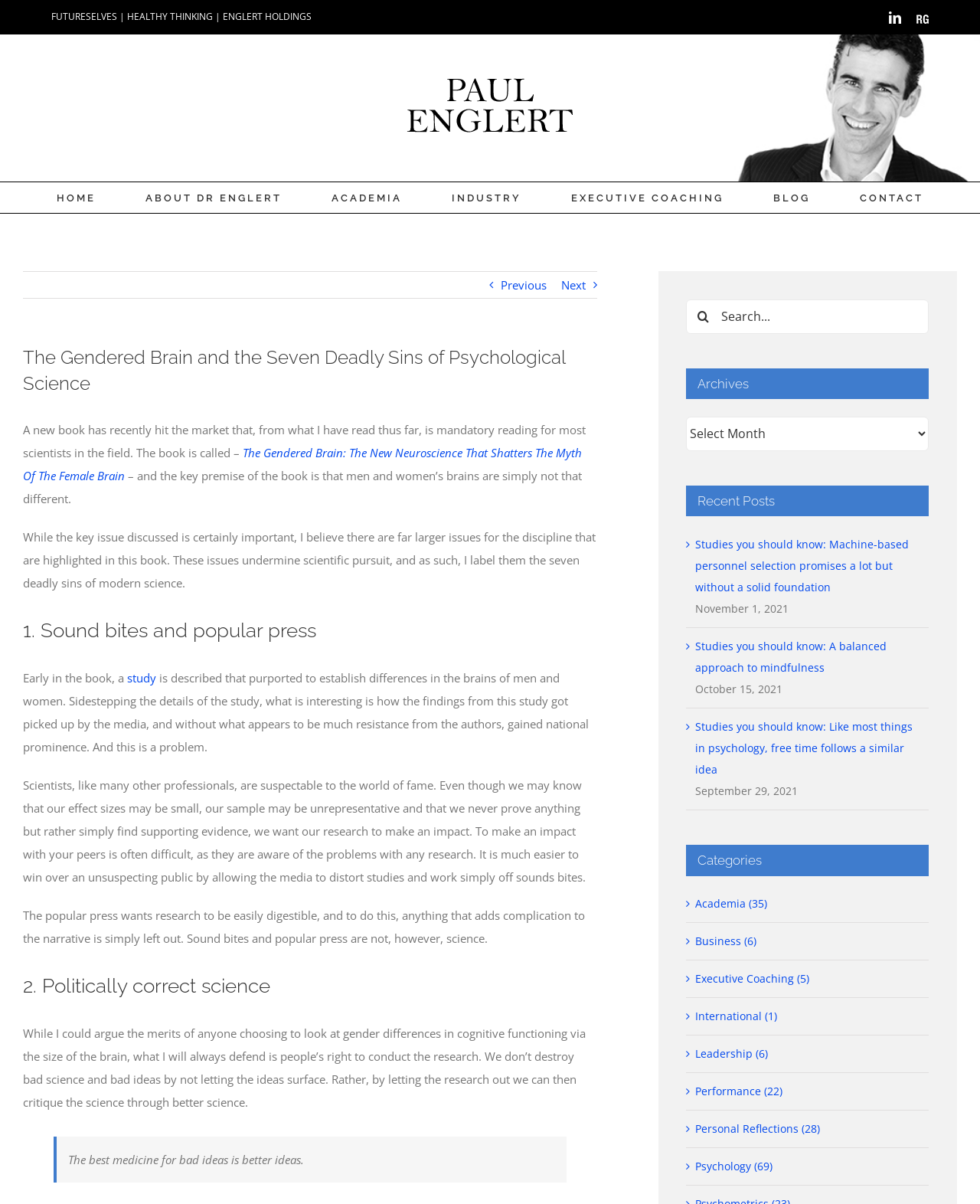Identify the bounding box of the HTML element described as: "alt="Dr Paul Englert Logo"".

[0.412, 0.052, 0.588, 0.128]